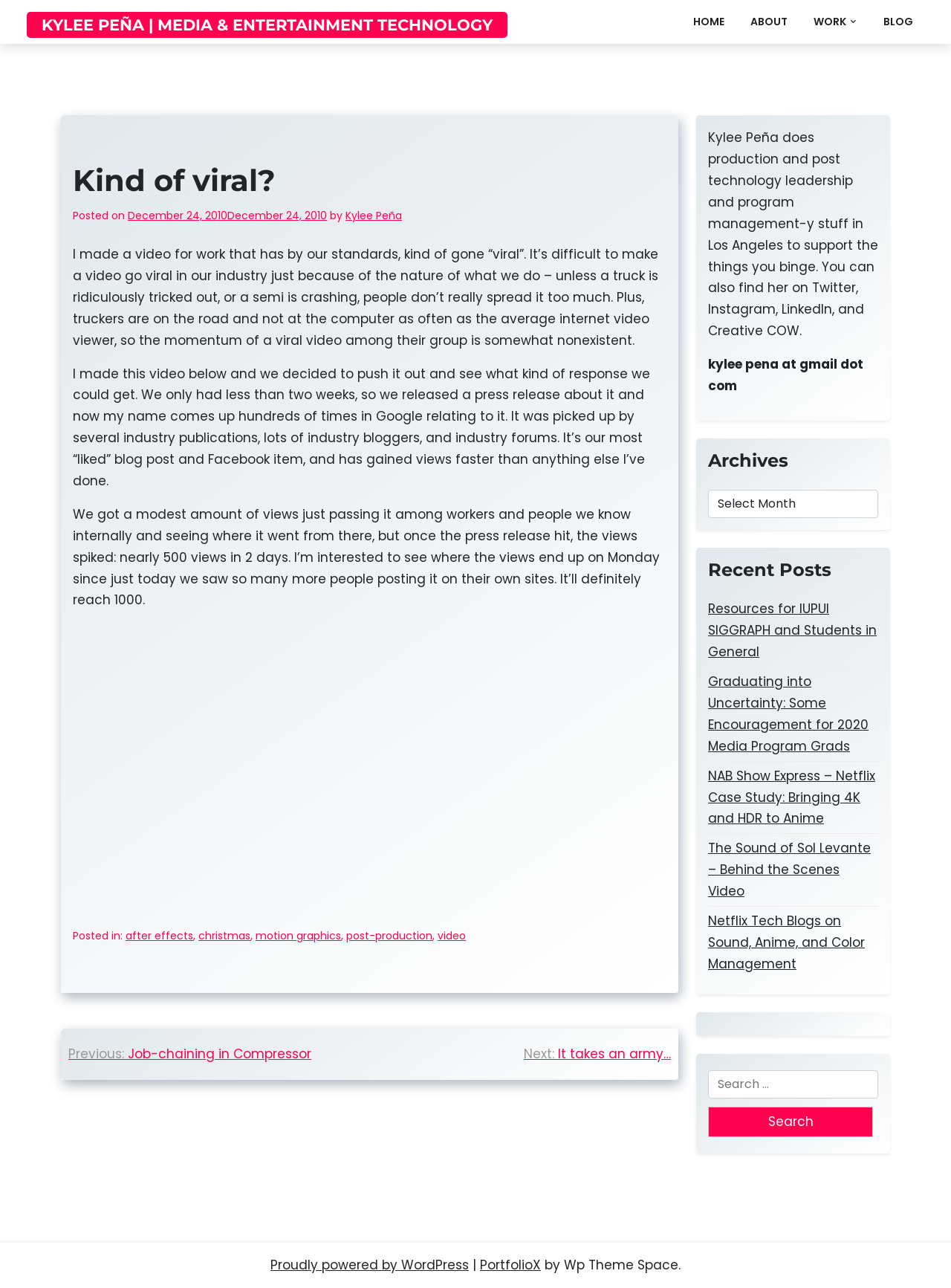Please locate the clickable area by providing the bounding box coordinates to follow this instruction: "Enter email address".

None